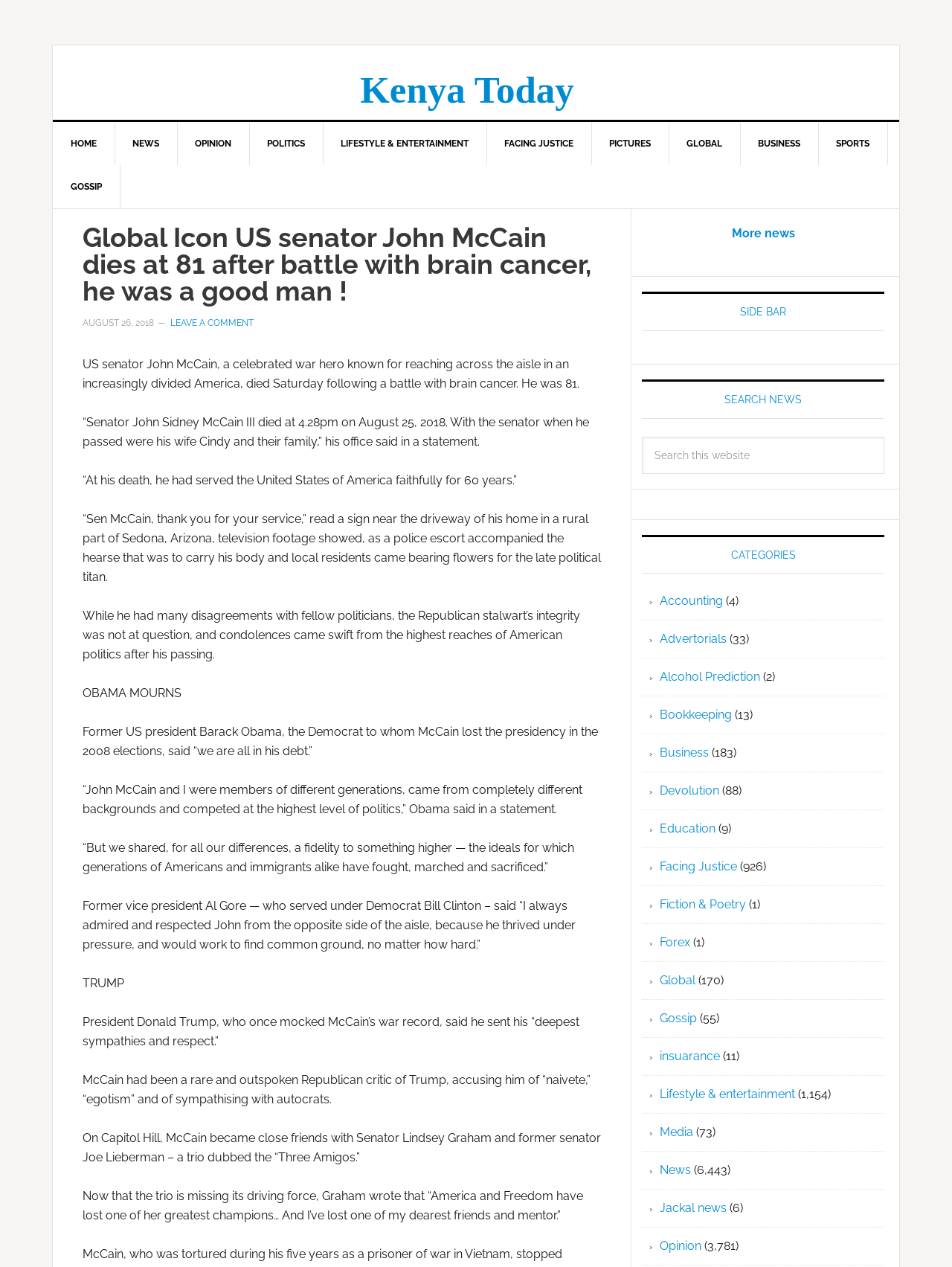What is the name of the category with the most news articles?
Please use the image to provide a one-word or short phrase answer.

News